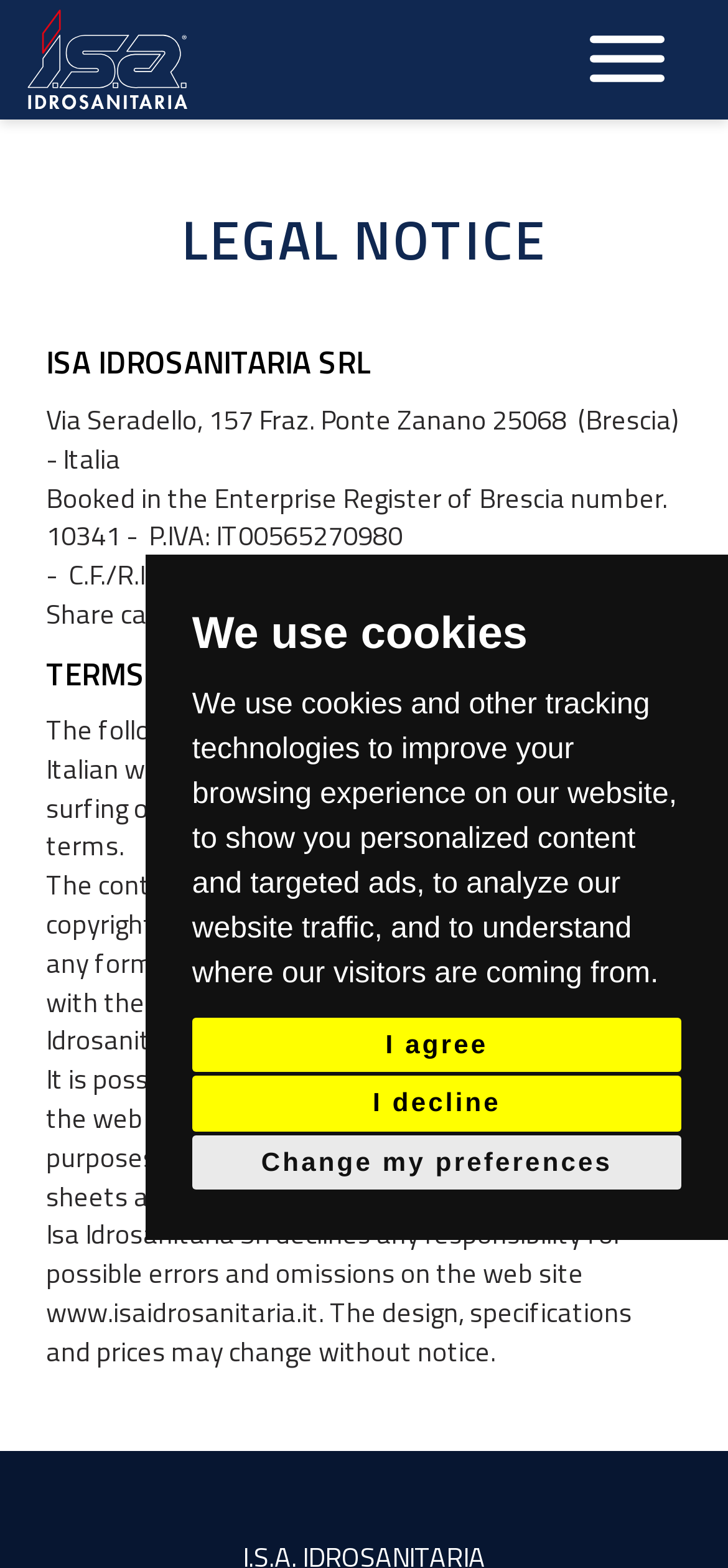Given the element description, predict the bounding box coordinates in the format (top-left x, top-left y, bottom-right x, bottom-right y), using floating point numbers between 0 and 1: I agree

[0.264, 0.649, 0.936, 0.684]